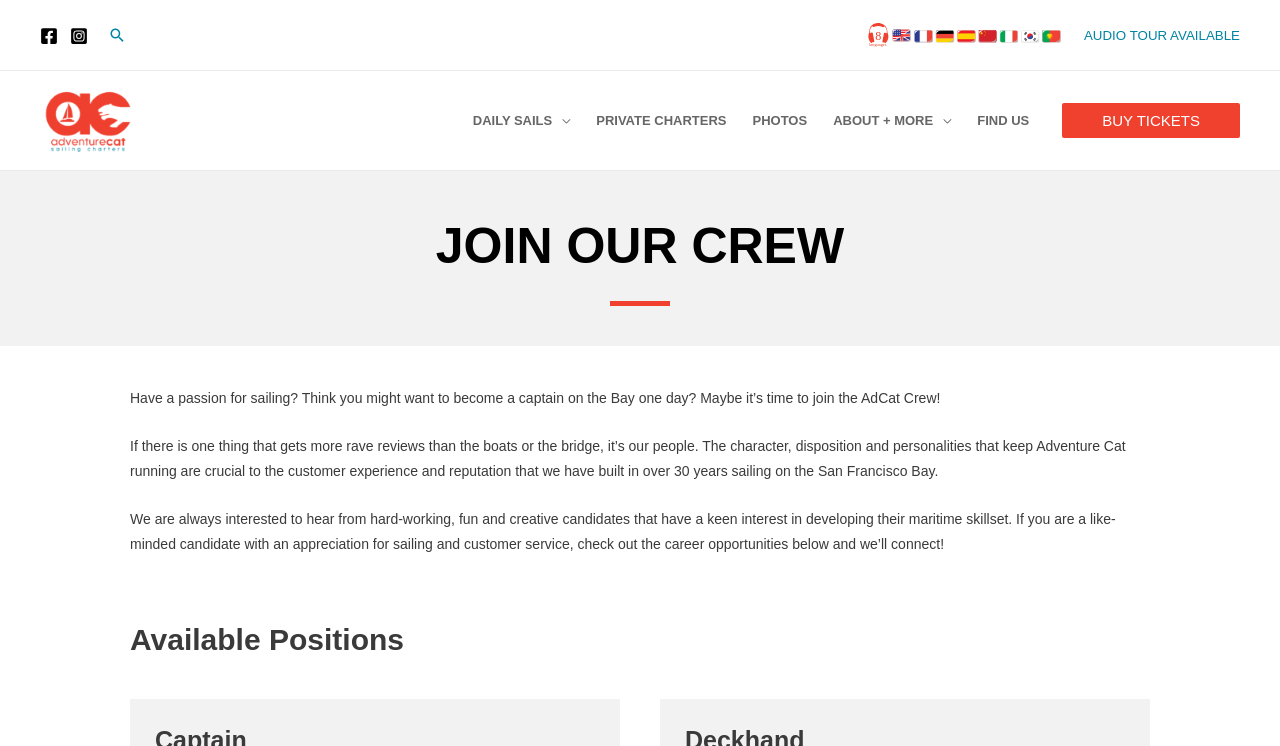Can you determine the bounding box coordinates of the area that needs to be clicked to fulfill the following instruction: "Click the 'Signup and Listen' button"?

None